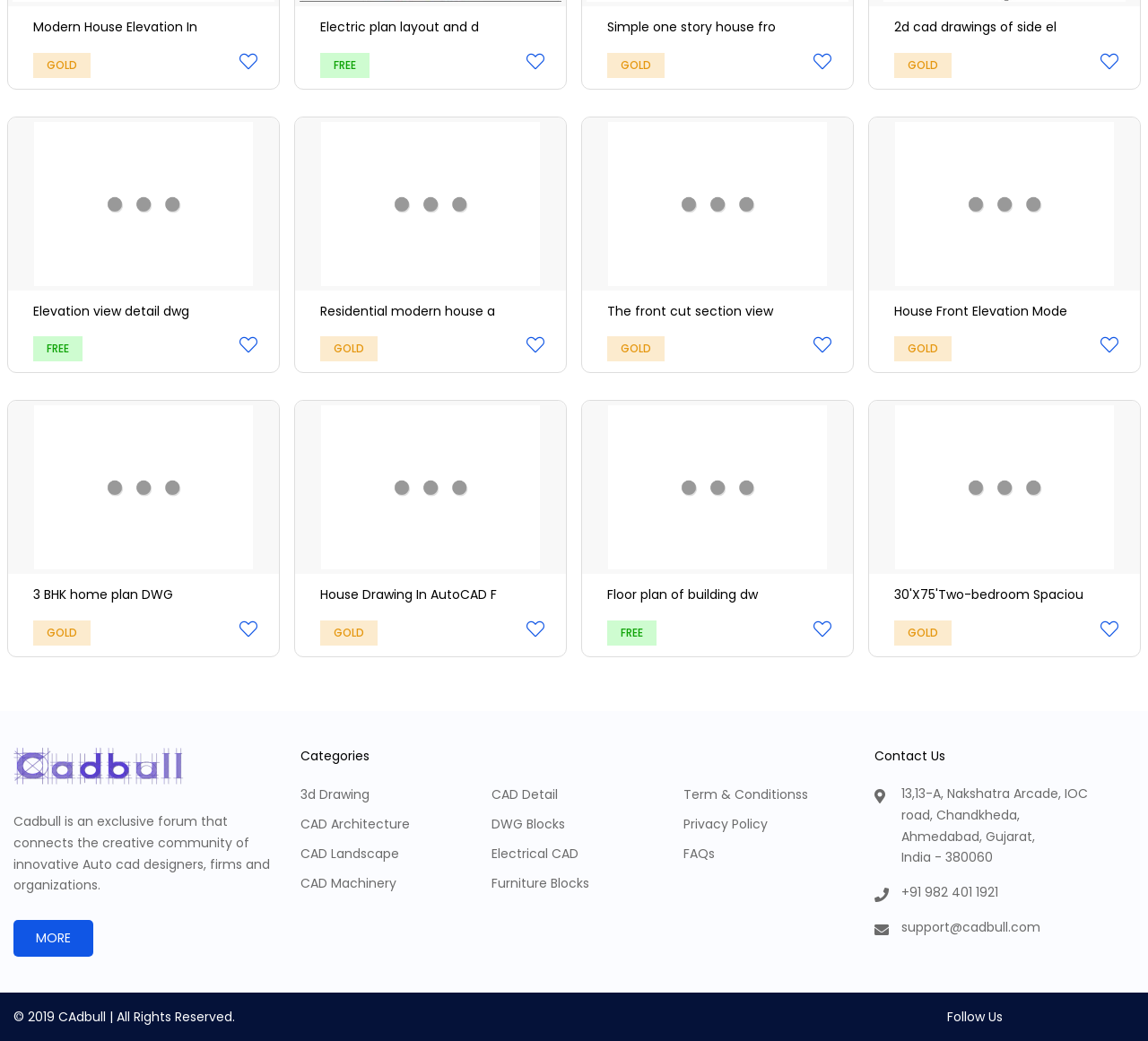Give a succinct answer to this question in a single word or phrase: 
What is the price of the 'Elevation view detail dwg'?

FREE